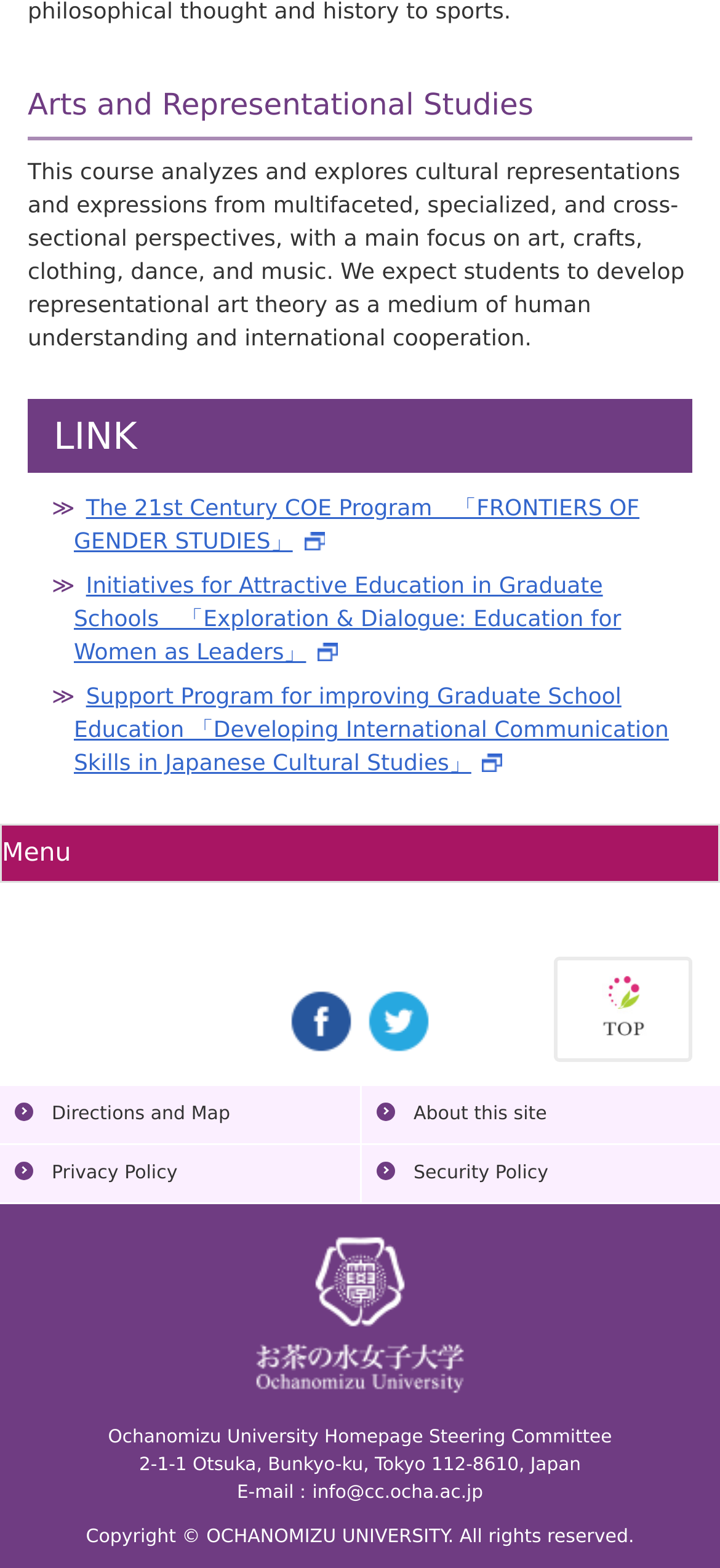What is the name of the university?
Using the screenshot, give a one-word or short phrase answer.

Ochanomizu University